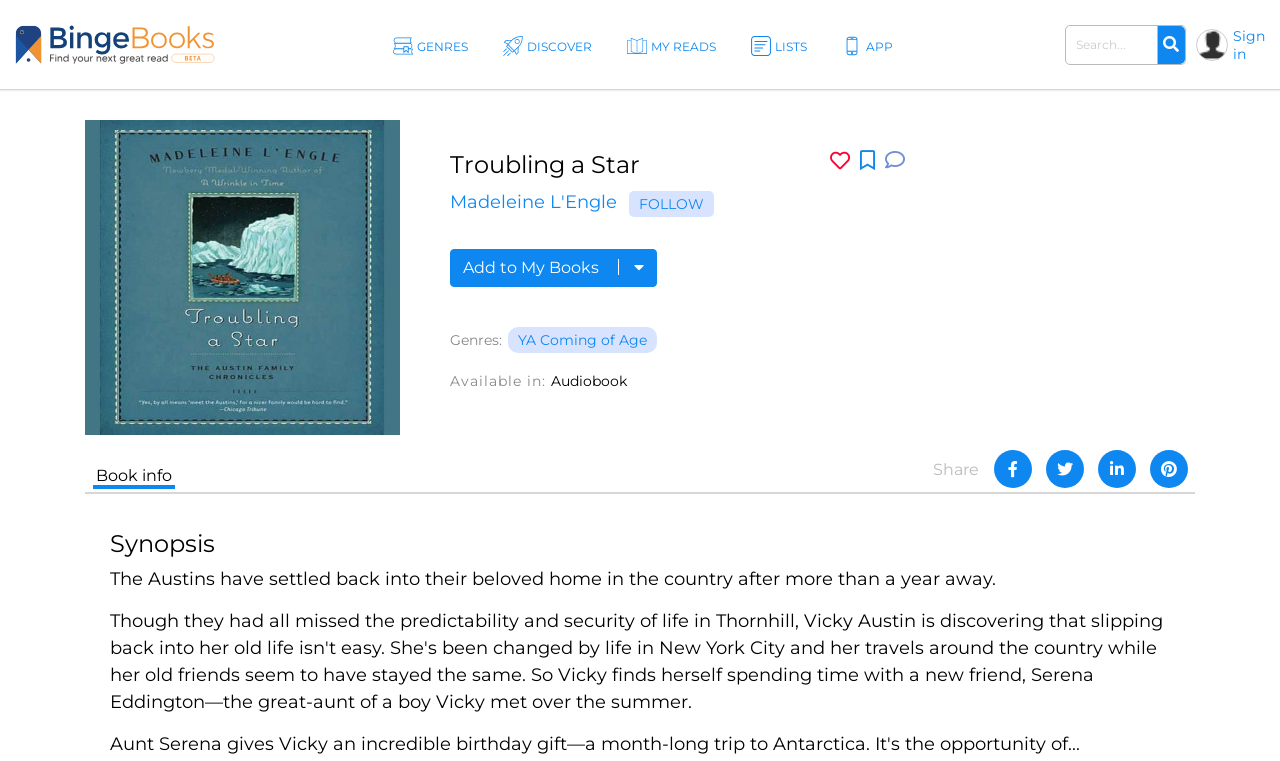Is the book available in audiobook format? Look at the image and give a one-word or short phrase answer.

Yes